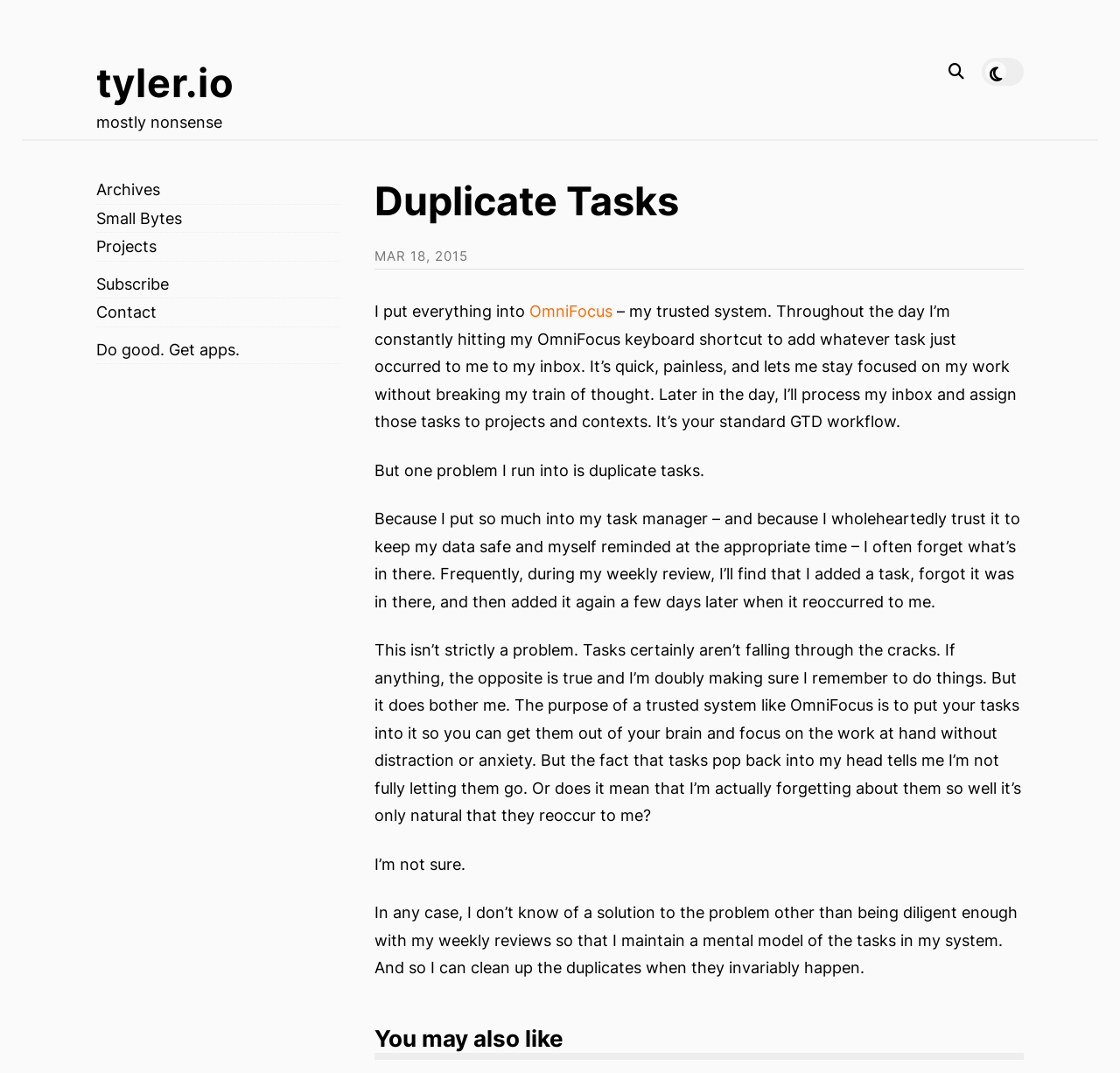Locate the bounding box coordinates of the area where you should click to accomplish the instruction: "Visit tyler.io homepage".

[0.086, 0.055, 0.209, 0.099]